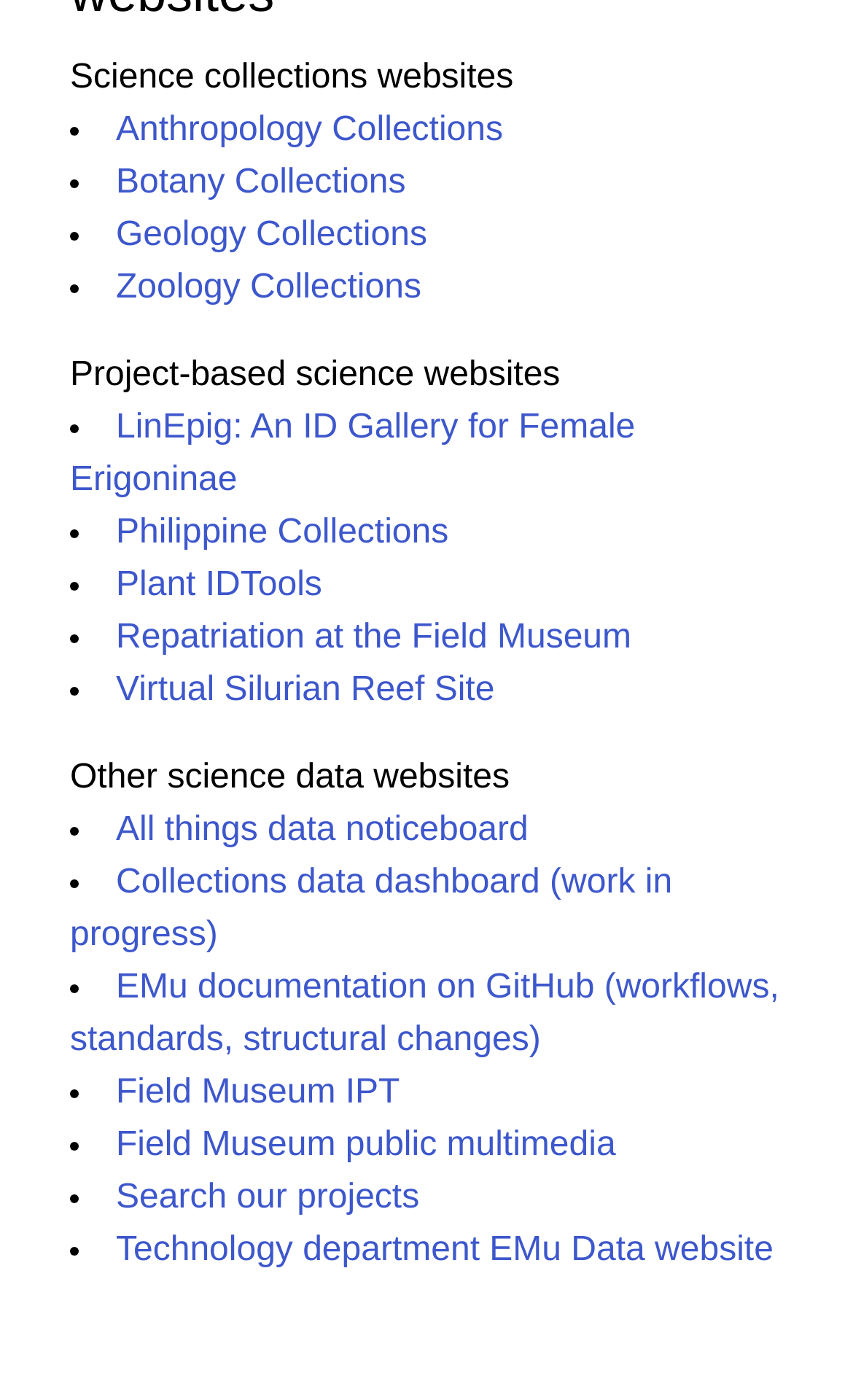Identify the bounding box coordinates of the clickable region necessary to fulfill the following instruction: "Access Field Museum IPT". The bounding box coordinates should be four float numbers between 0 and 1, i.e., [left, top, right, bottom].

[0.136, 0.767, 0.469, 0.794]